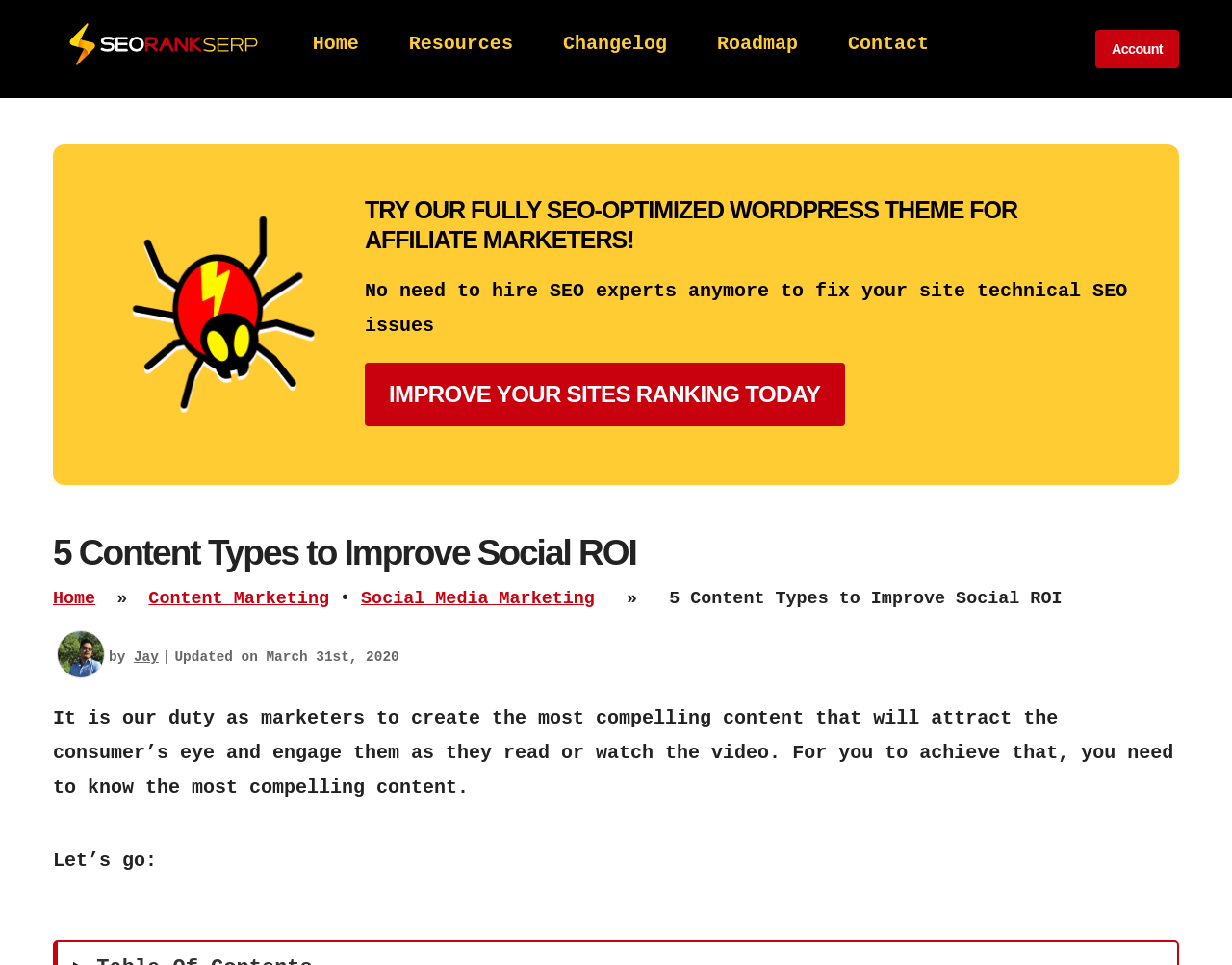What is the title of the main content section?
Look at the screenshot and give a one-word or phrase answer.

5 Content Types to Improve Social ROI